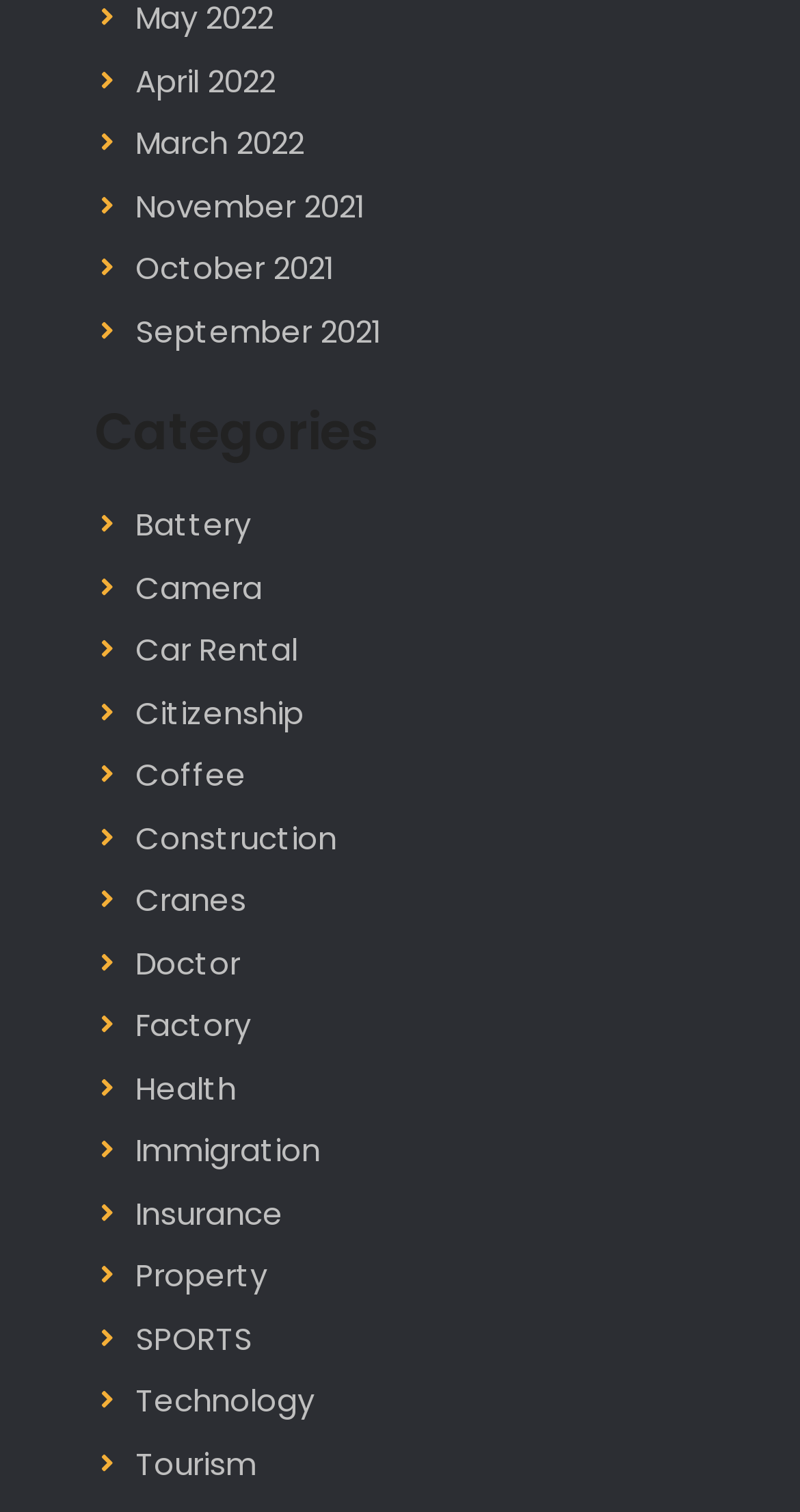Locate the coordinates of the bounding box for the clickable region that fulfills this instruction: "View Monica Vinader's heading".

None